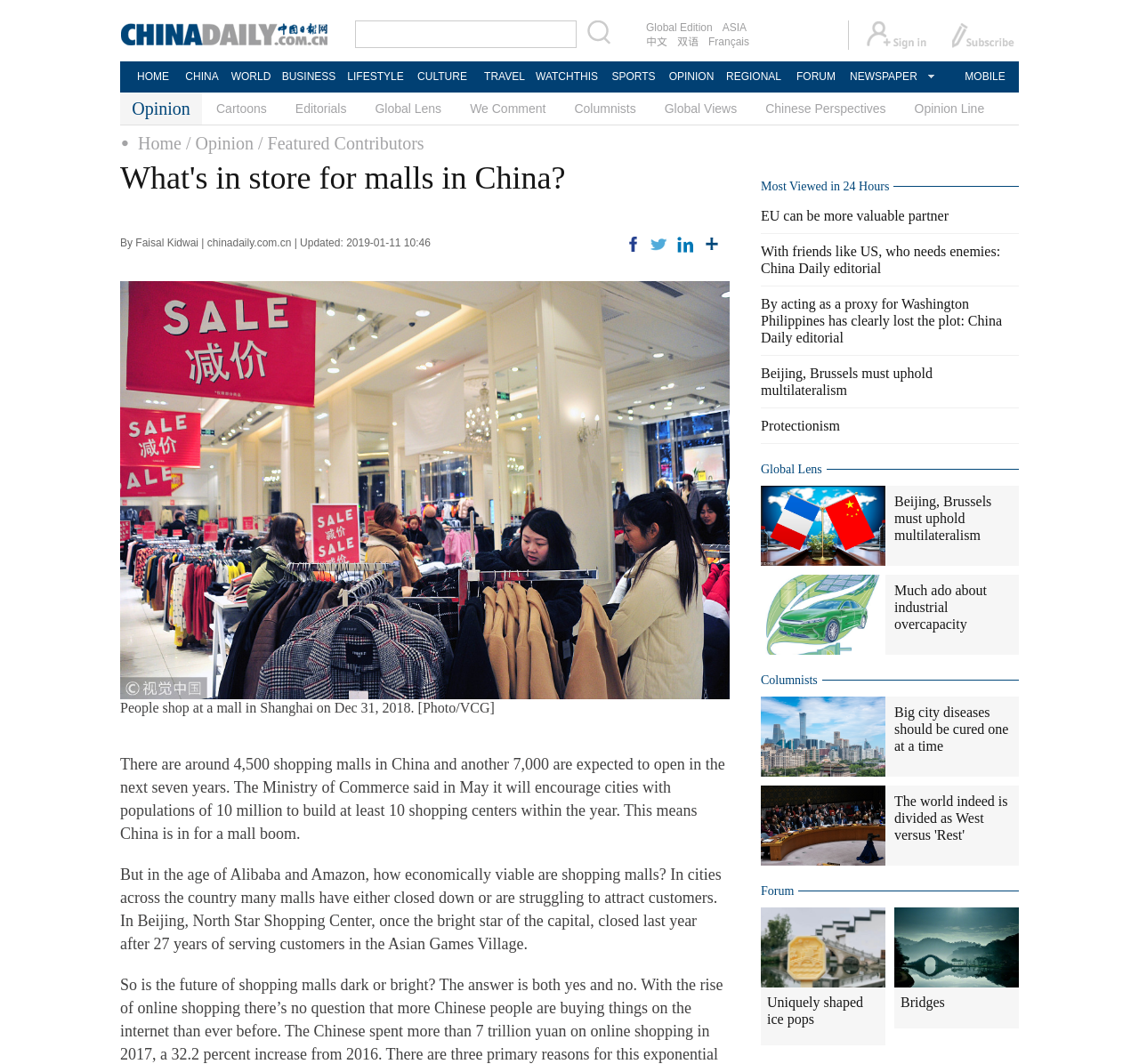What is the population threshold for cities to build at least 10 shopping centers within a year?
Using the image provided, answer with just one word or phrase.

10 million